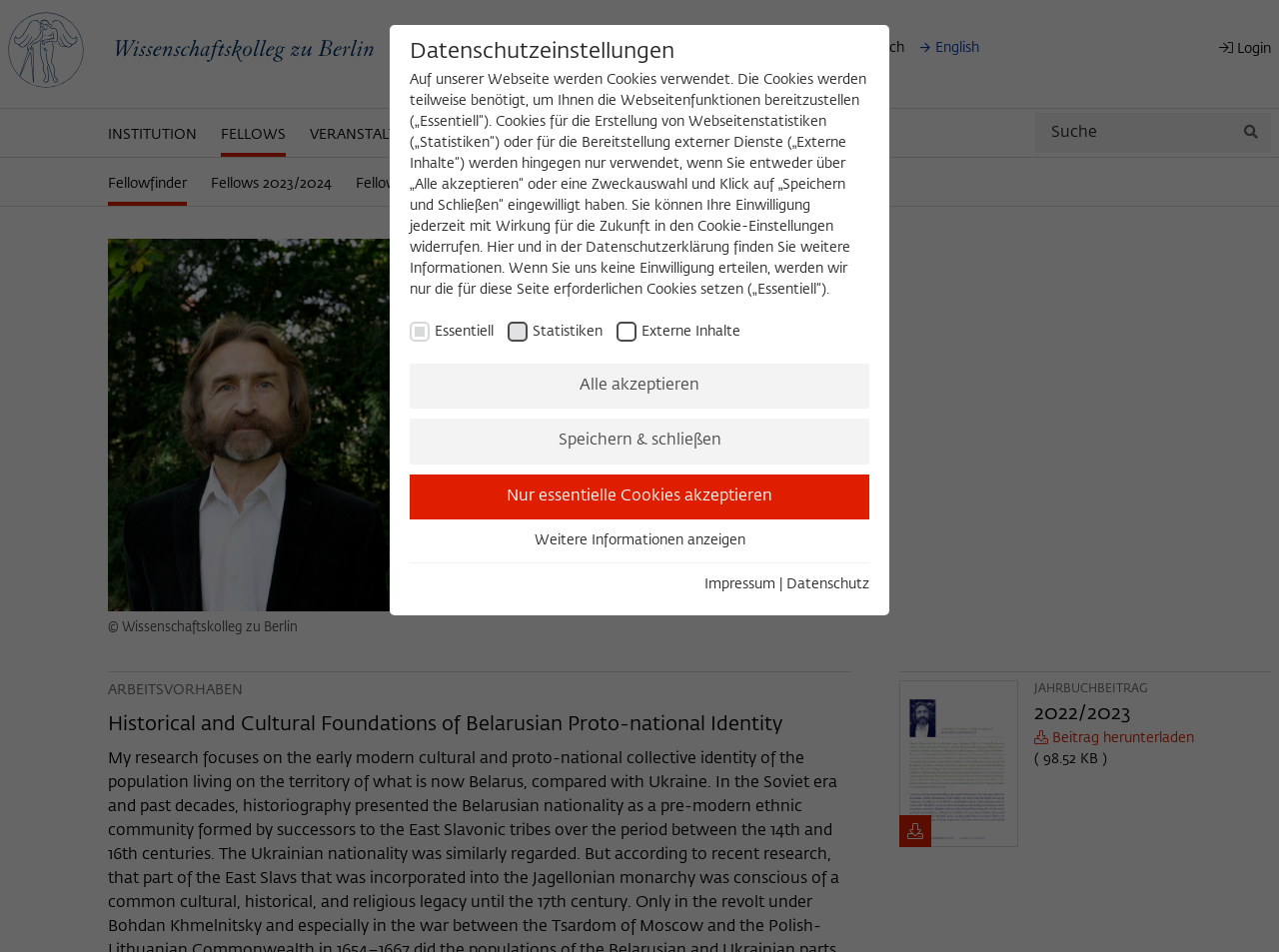Given the webpage screenshot, identify the bounding box of the UI element that matches this description: "Wikothek".

[0.369, 0.114, 0.428, 0.161]